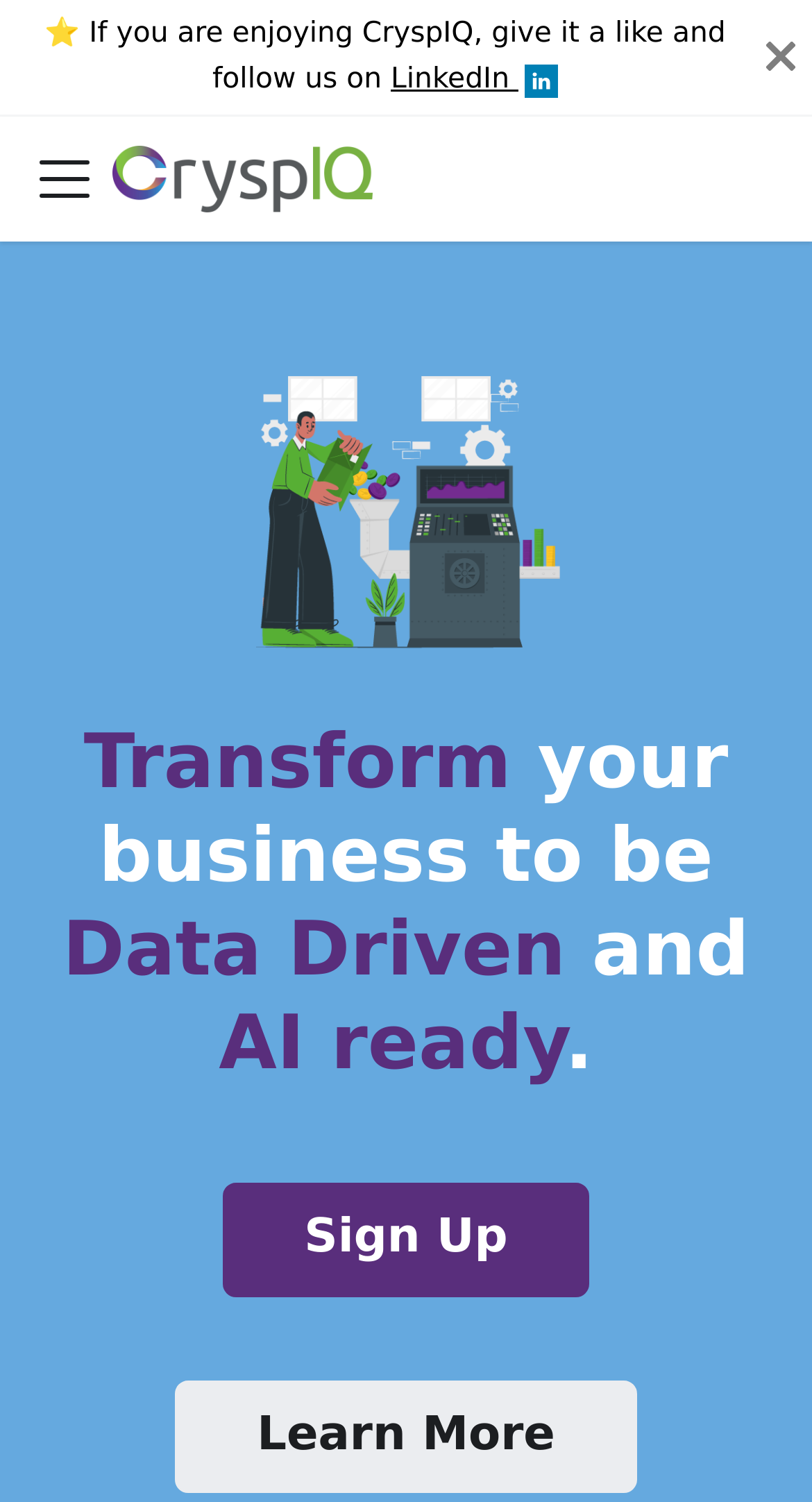What is the main theme of the webpage?
Give a single word or phrase as your answer by examining the image.

Data Driven and AI ready